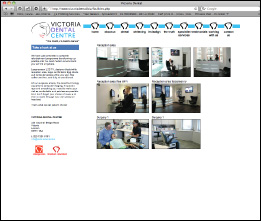Please reply to the following question using a single word or phrase: 
What is the purpose of the clear navigation links?

accessibility and user engagement